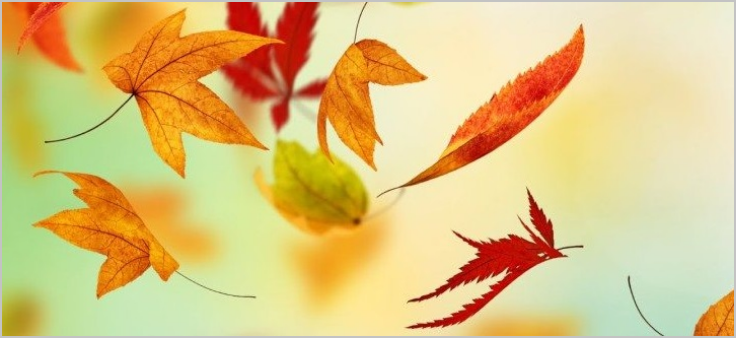What is the image often associated with in terms of home renovations?
Look at the image and answer with only one word or phrase.

Preparations for colder months